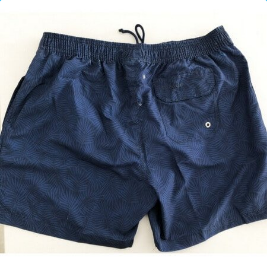Provide a thorough description of the image presented.

The image showcases a pair of men's swim shorts characterized by a deep navy blue color adorned with a subtle, textured pattern that evokes a sense of gentle waves or leaves. The swim shorts feature an elastic waistband, ensuring comfort and a secure fit, along with a drawstring for further adjustability. On the back, there is a single pocket, designed with a button closure for functionality. These shorts combine style and practicality, making them ideal for beach outings or poolside lounging. The overall aesthetic suggests a casual yet trendy vibe suitable for summer activities.